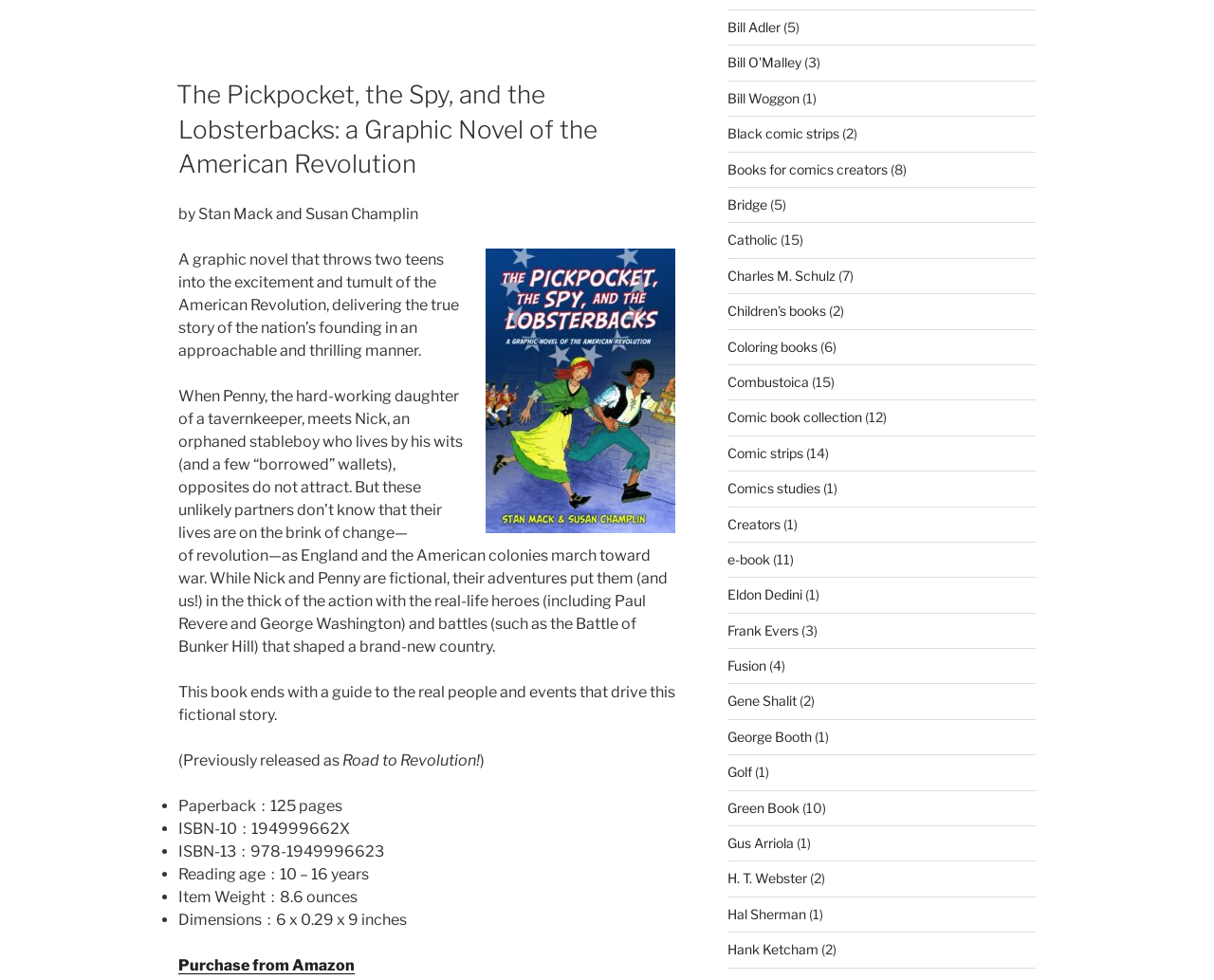How many pages does the graphic novel have?
Based on the image, give a concise answer in the form of a single word or short phrase.

125 pages